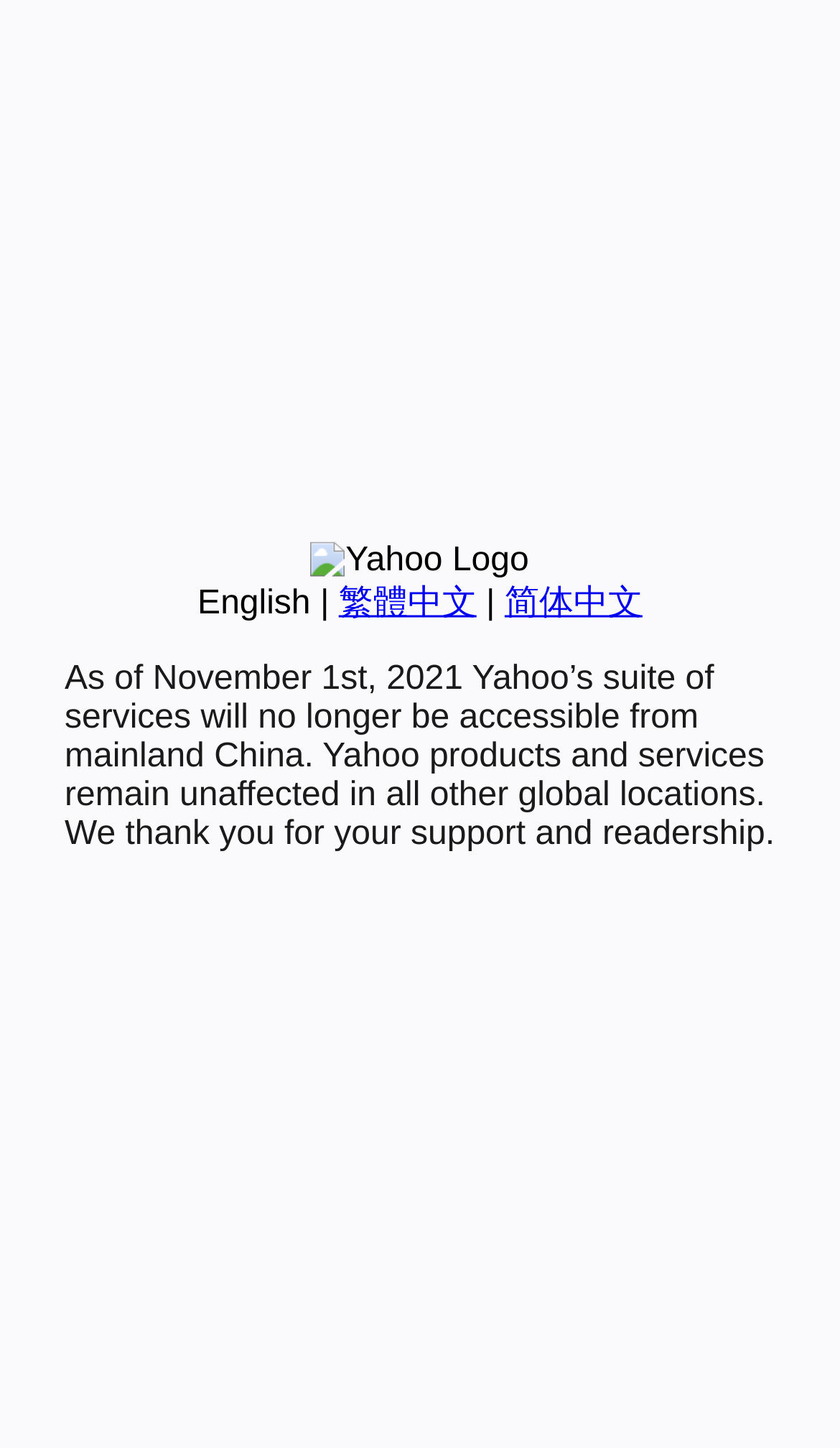Please find the bounding box for the following UI element description. Provide the coordinates in (top-left x, top-left y, bottom-right x, bottom-right y) format, with values between 0 and 1: English

[0.235, 0.404, 0.37, 0.429]